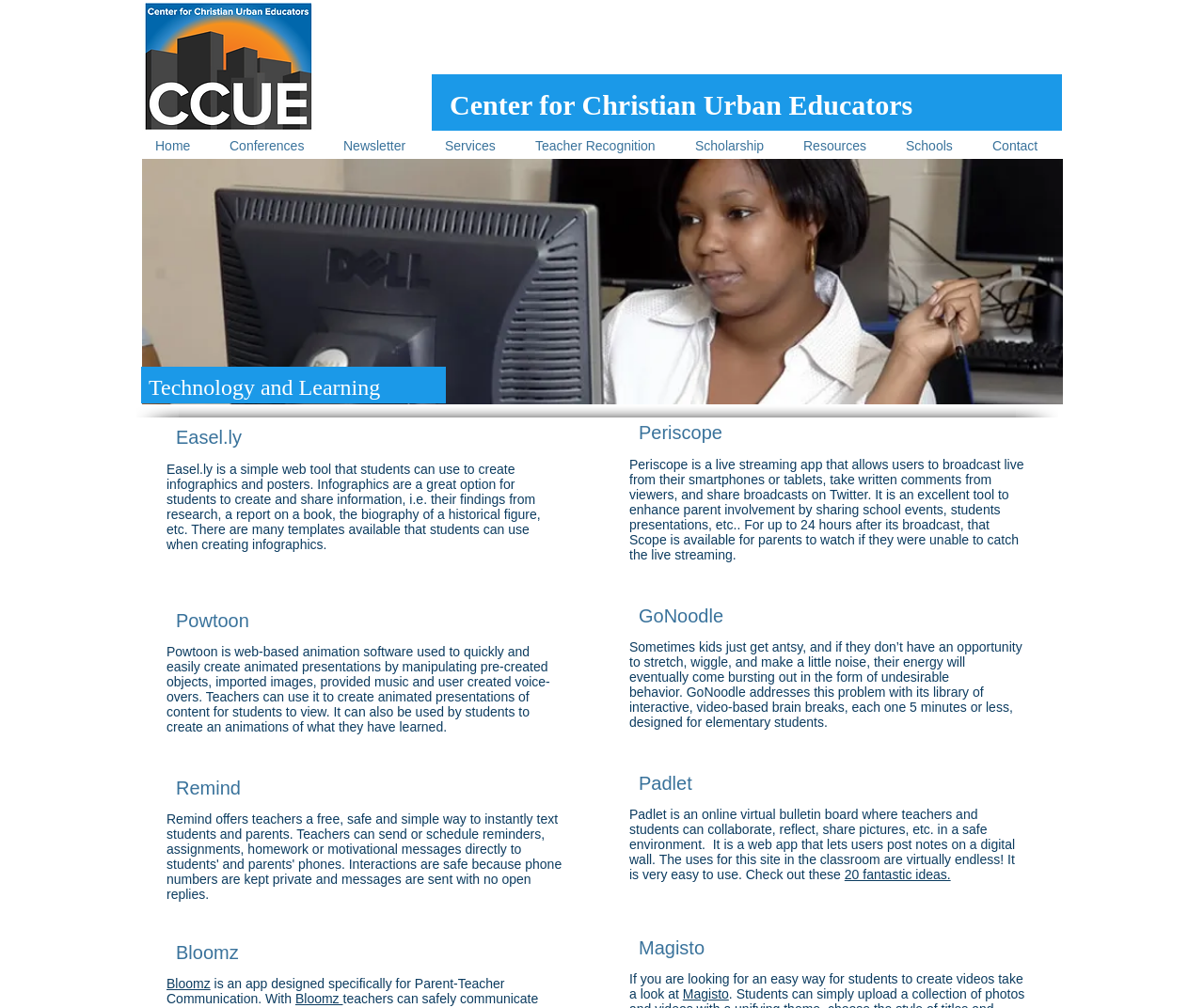What is Periscope used for?
Look at the screenshot and respond with one word or a short phrase.

Live streaming